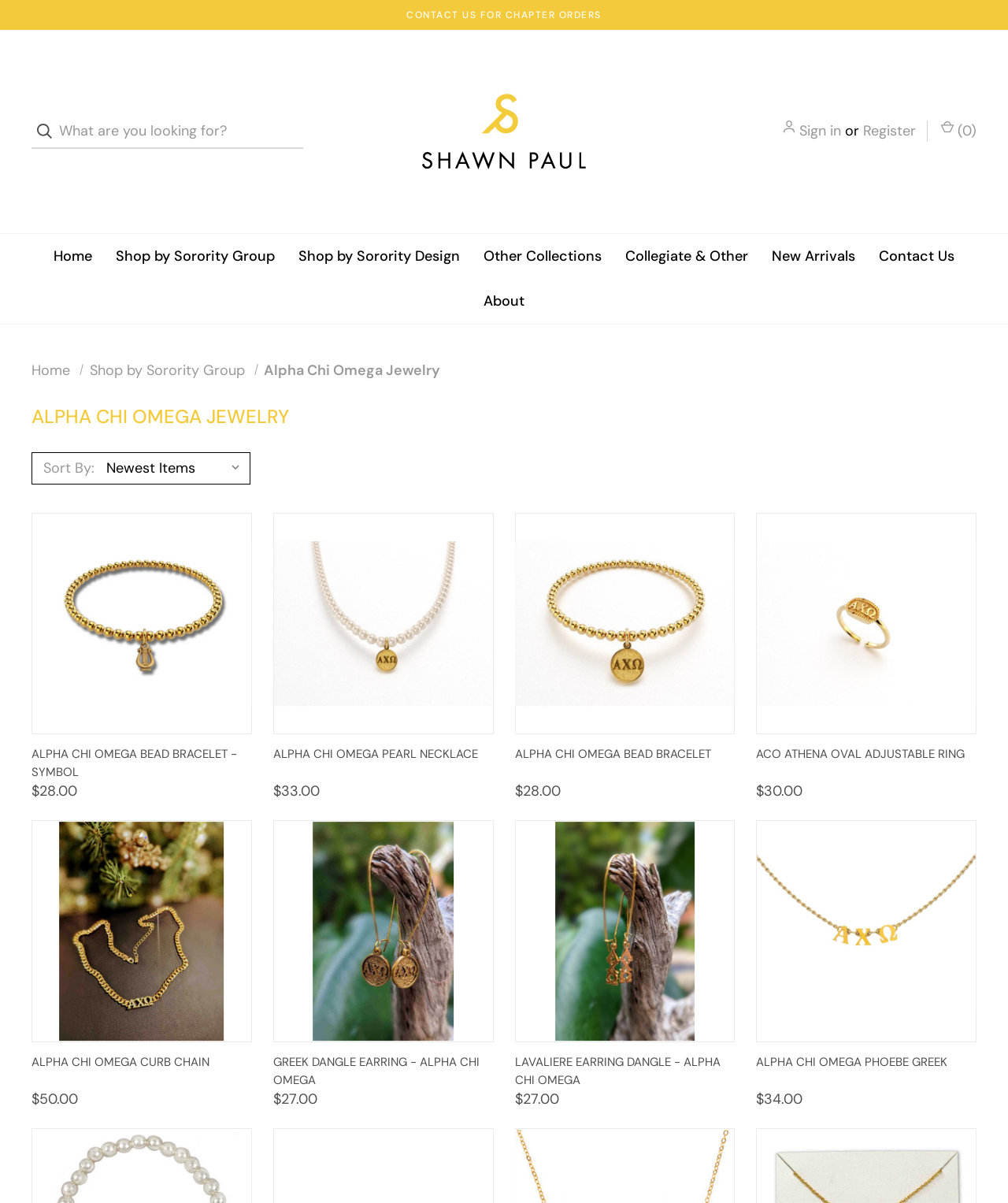Identify the bounding box coordinates of the area you need to click to perform the following instruction: "Add Alpha Chi Omega Pearl Necklace to cart".

[0.384, 0.585, 0.489, 0.608]